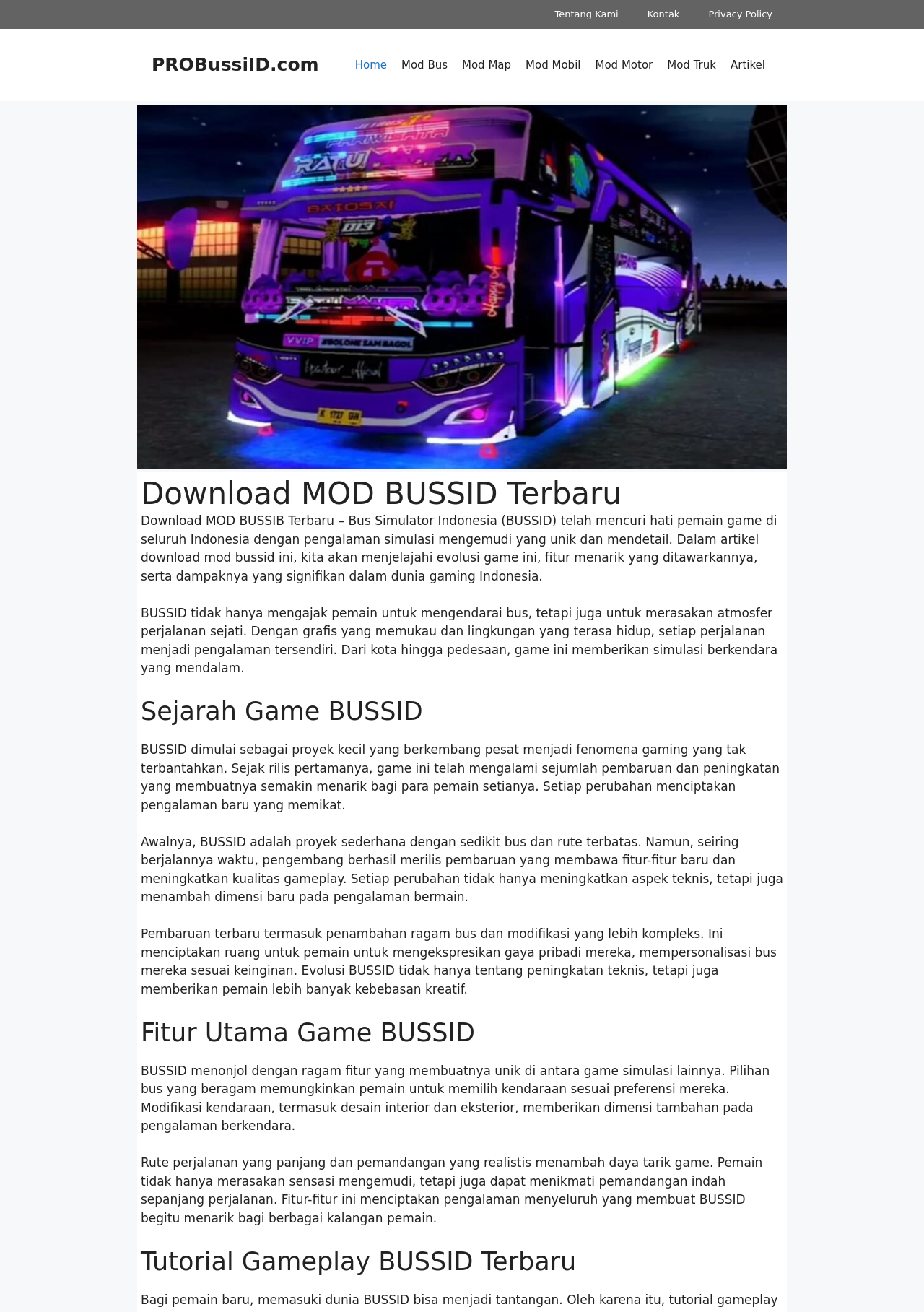Pinpoint the bounding box coordinates of the clickable element to carry out the following instruction: "Click on the 'Home' link."

[0.376, 0.033, 0.427, 0.066]